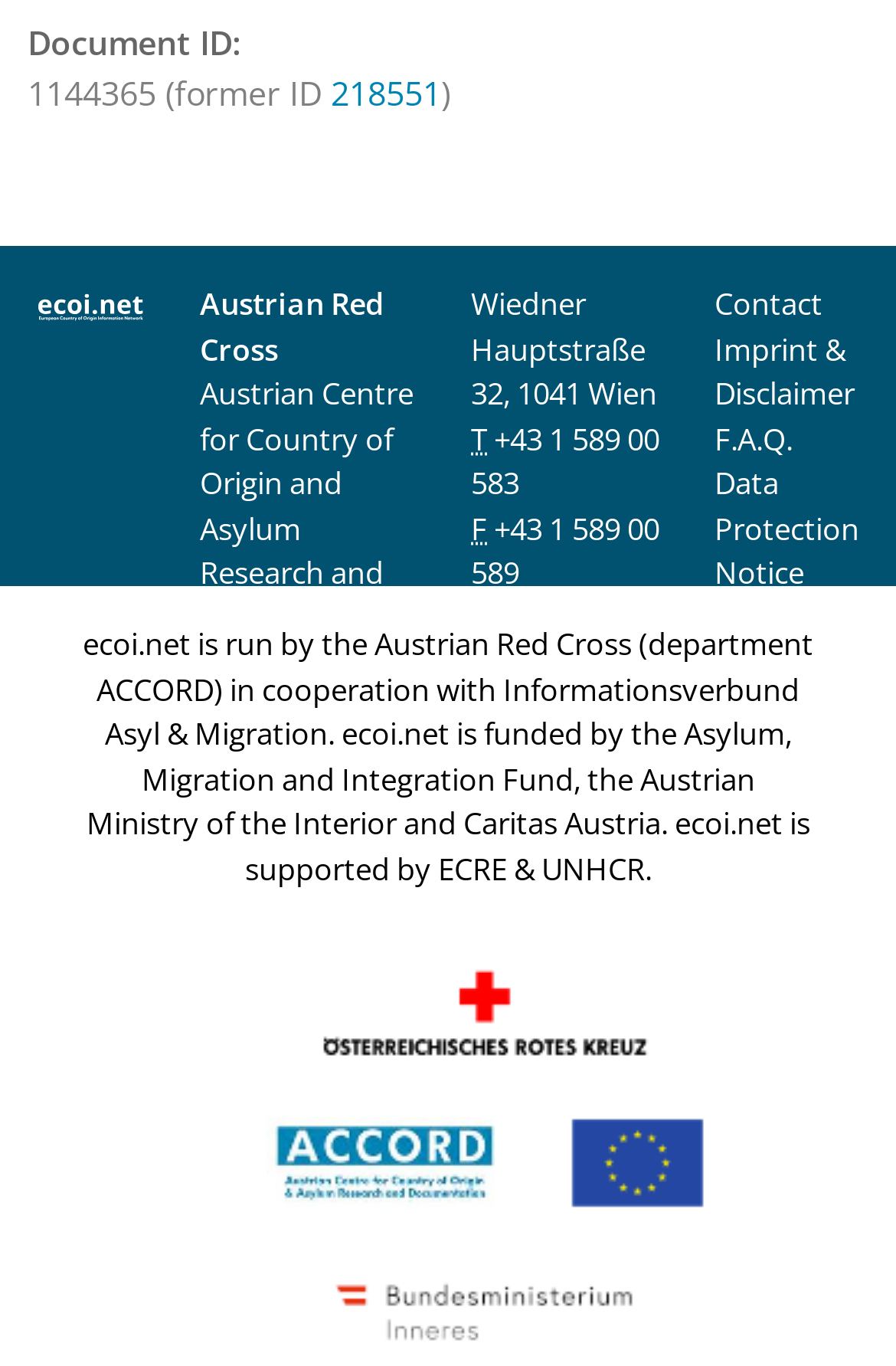What is the phone number of the Austrian Centre for Country of Origin and Asylum Research and Documentation?
Please give a detailed and elaborate explanation in response to the question.

The phone number of the Austrian Centre for Country of Origin and Asylum Research and Documentation is mentioned in the link element '+43 1 589 00 583' which is located in the middle of the webpage, and it is associated with the abbreviation 'Telefon'.